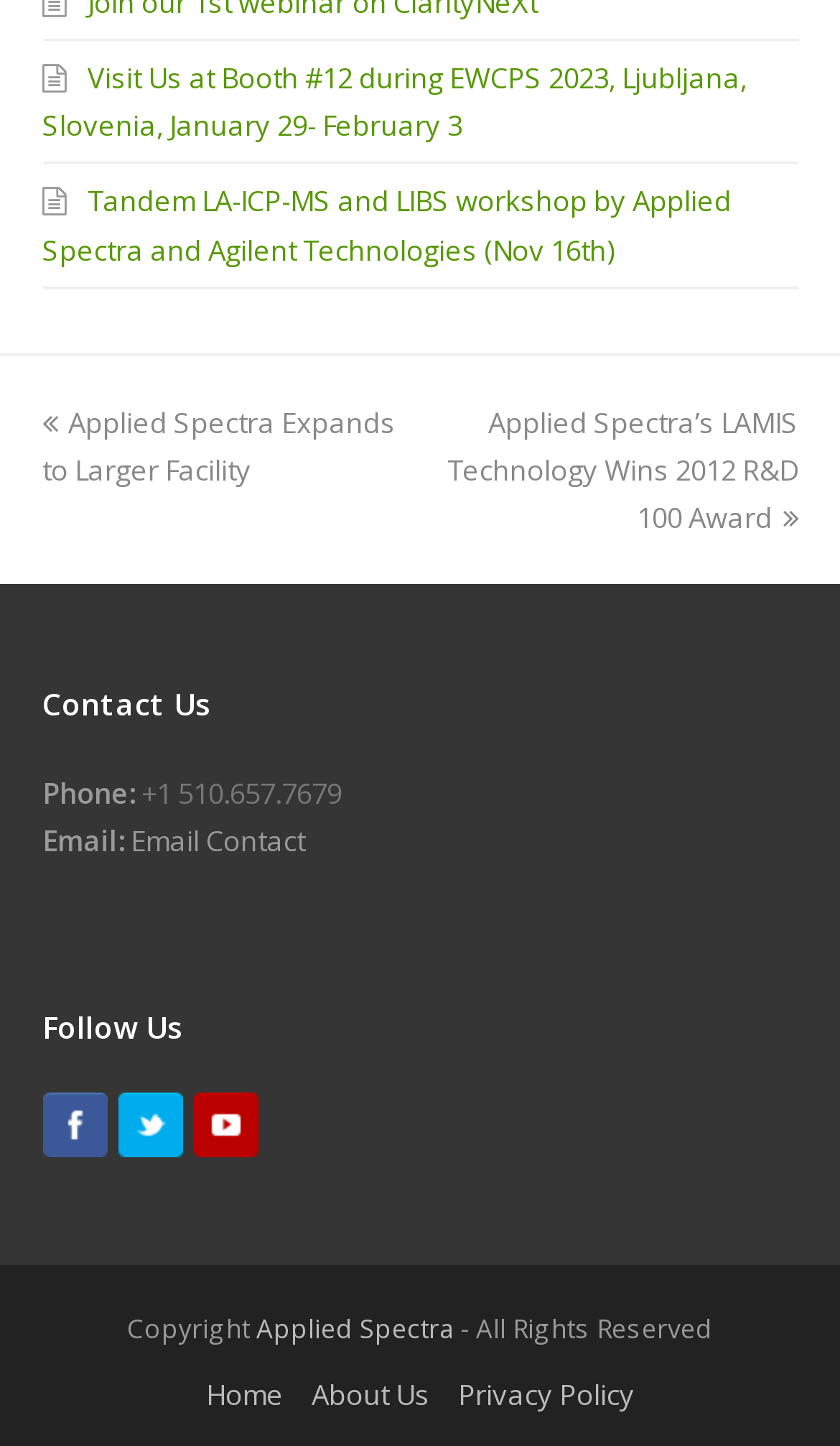From the webpage screenshot, predict the bounding box coordinates (top-left x, top-left y, bottom-right x, bottom-right y) for the UI element described here: About Us

[0.371, 0.951, 0.512, 0.977]